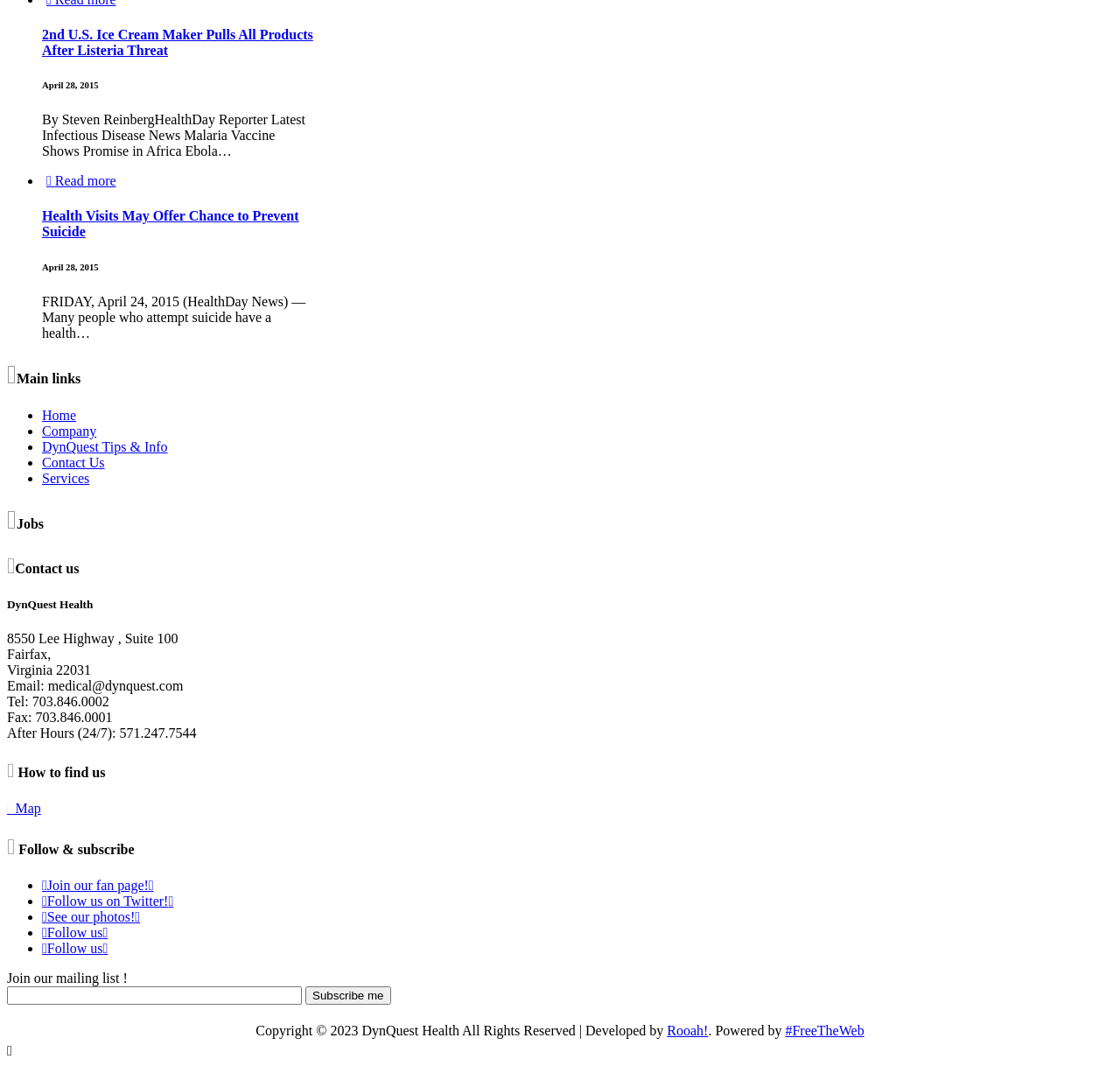Given the description of the UI element: "Company", predict the bounding box coordinates in the form of [left, top, right, bottom], with each value being a float between 0 and 1.

[0.038, 0.398, 0.086, 0.411]